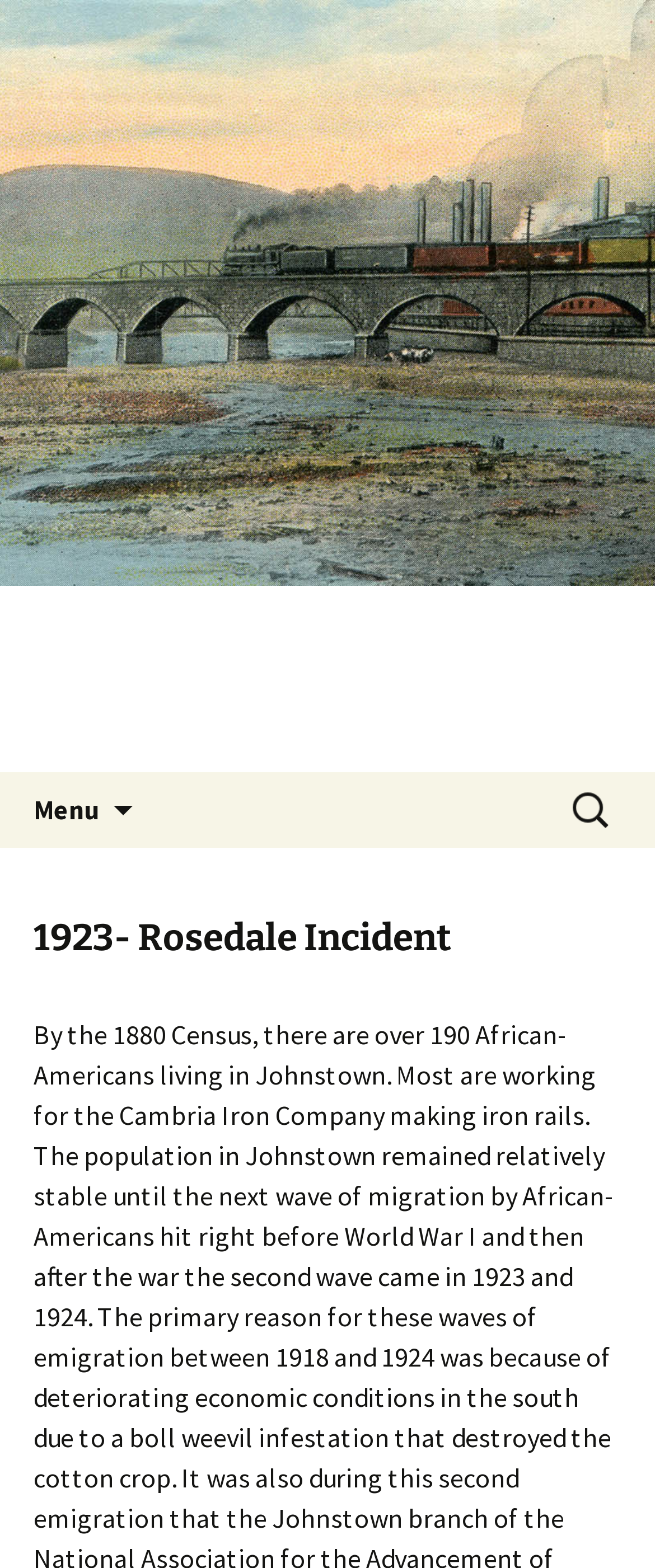What is the function of the 'Skip to content' link?
Refer to the image and give a detailed answer to the question.

The 'Skip to content' link is located at the top of the webpage, and it is likely used to allow users to bypass the navigation and header sections and jump directly to the main content of the page.